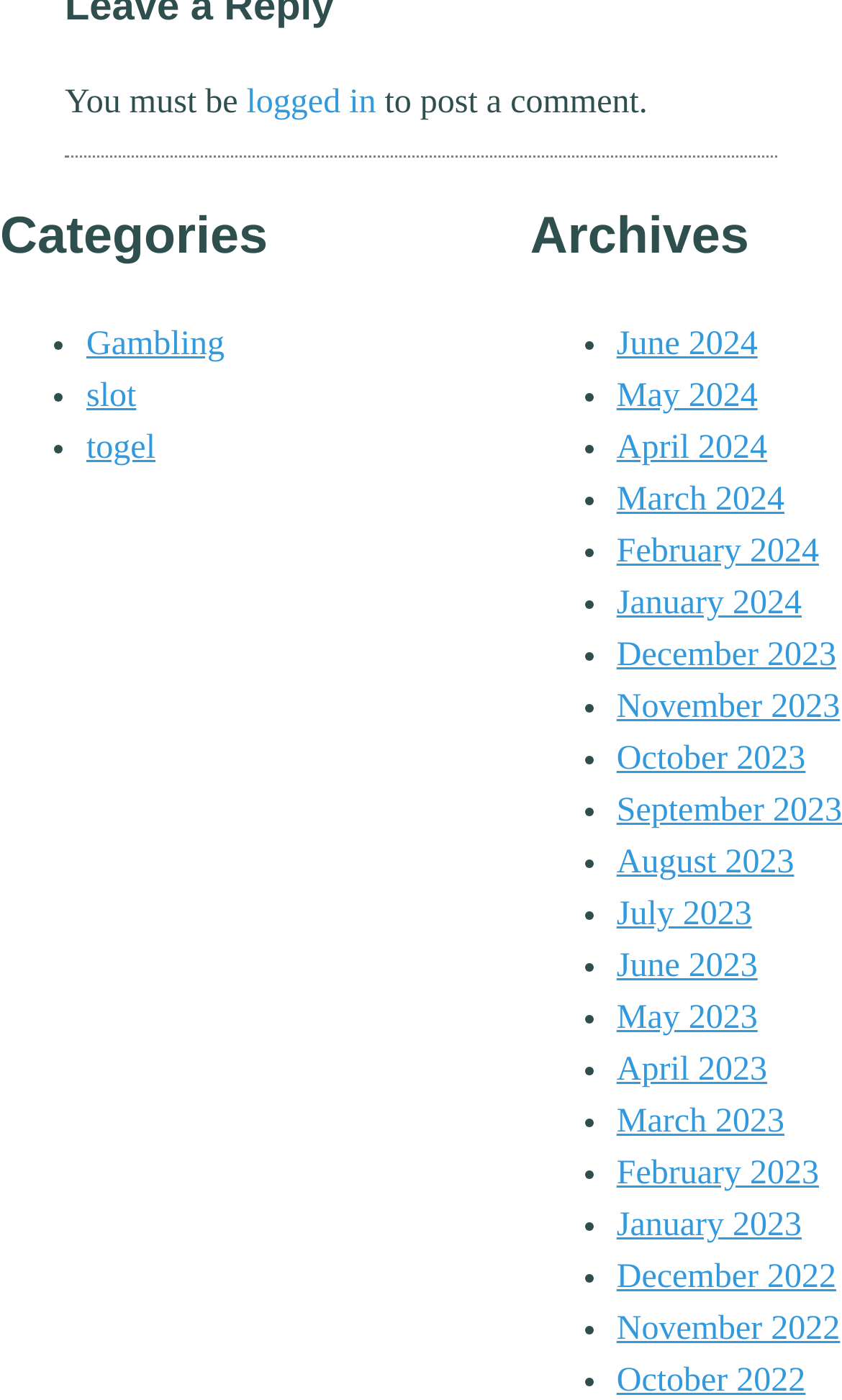How many archives are listed on the webpage?
Please analyze the image and answer the question with as much detail as possible.

The webpage has a heading 'Archives' followed by list markers and links. There are 24 links, each representing an archive, listed on the webpage.